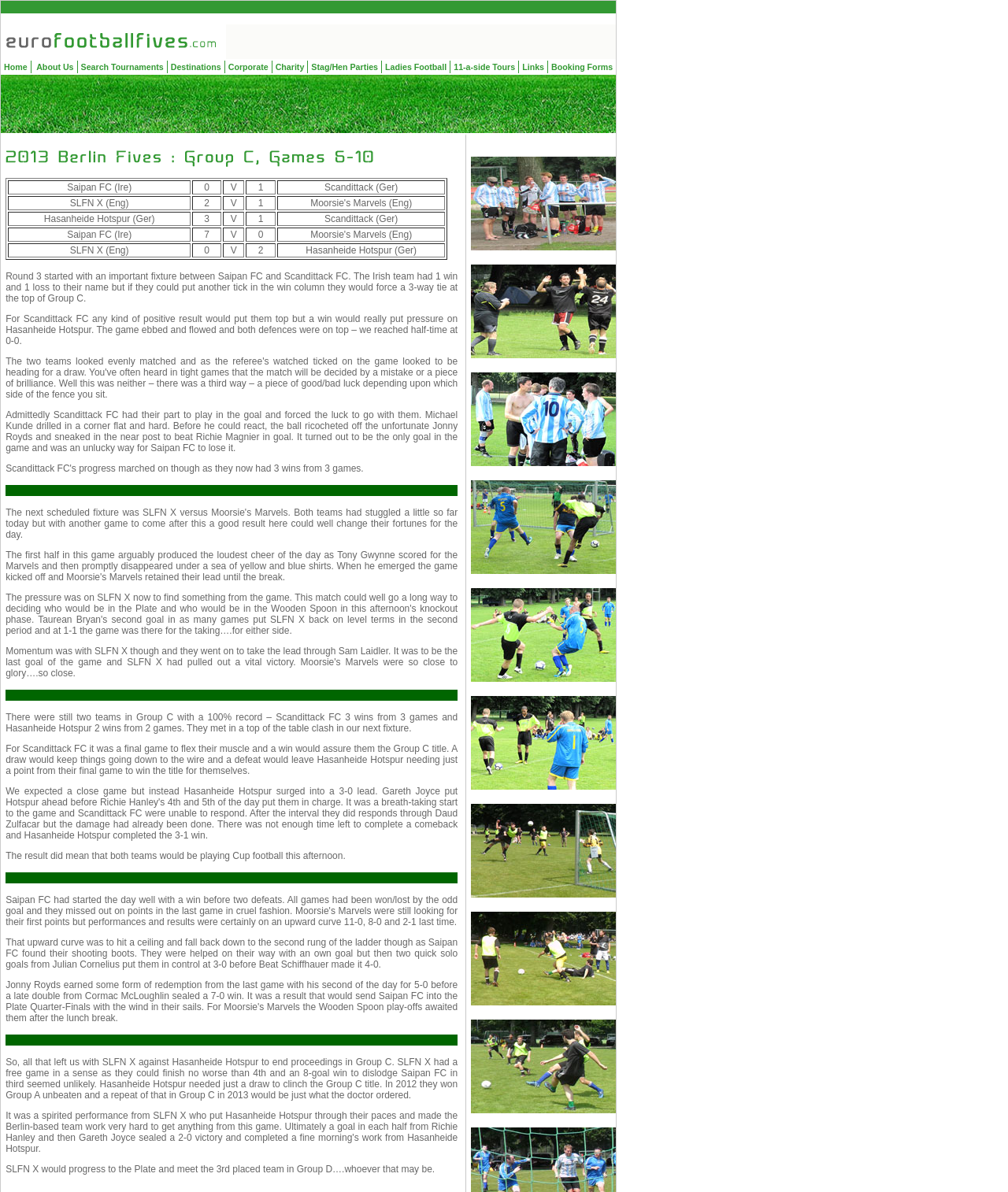Pinpoint the bounding box coordinates of the element that must be clicked to accomplish the following instruction: "Click Search Tournaments". The coordinates should be in the format of four float numbers between 0 and 1, i.e., [left, top, right, bottom].

[0.079, 0.051, 0.164, 0.061]